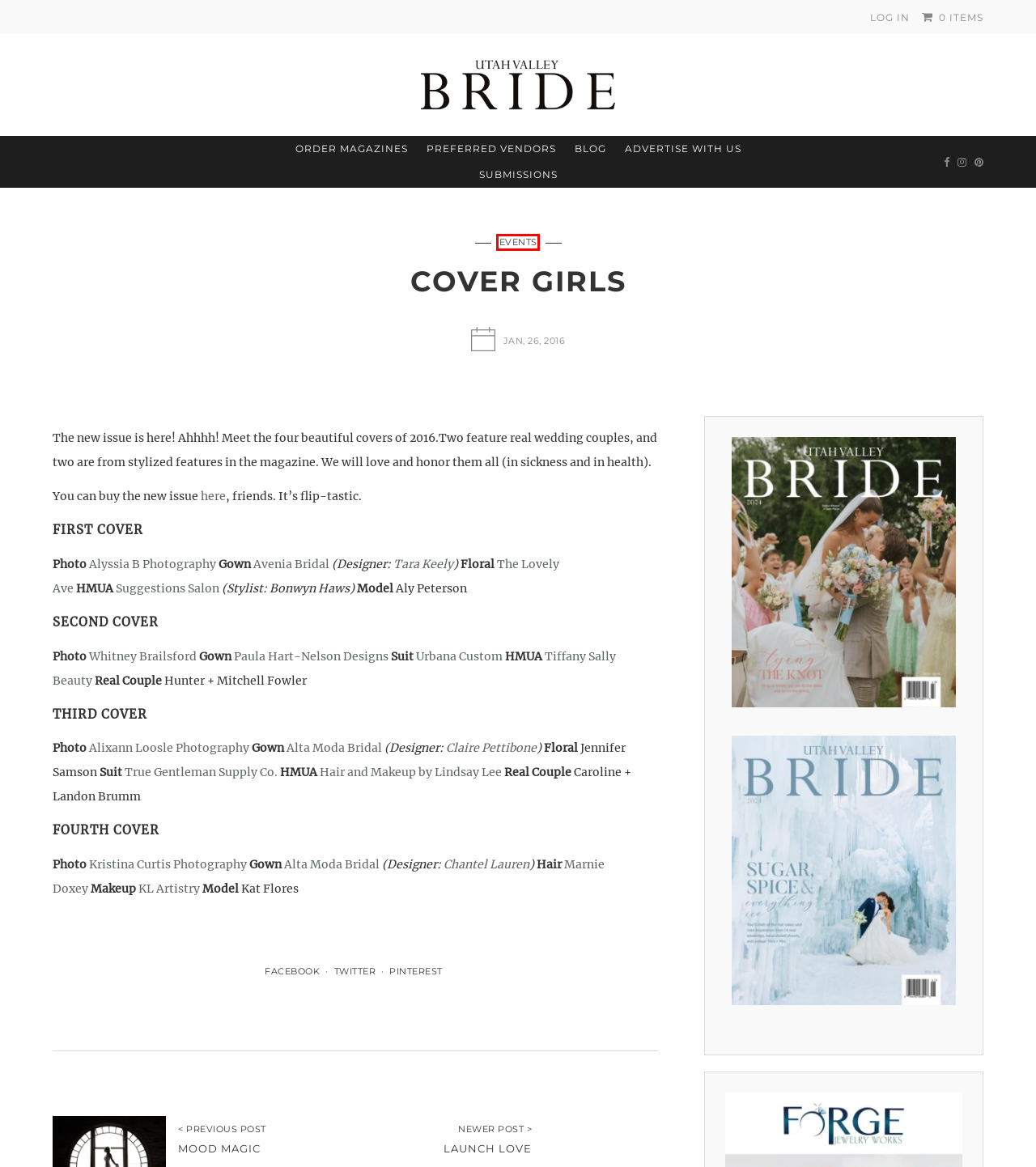You have a screenshot showing a webpage with a red bounding box around a UI element. Choose the webpage description that best matches the new page after clicking the highlighted element. Here are the options:
A. Suggestions Salon
B. Scuola Calcio  – Italian Soccer School
C. Home - True Gentleman Supply
D. Events Archives - Utah Valley Bride
E. Mood Magic - Utah Valley Bride
F. Home » Alyssia B Photography
G. My account - Utah Valley Bride
H. Kristina Curtis Photography

D